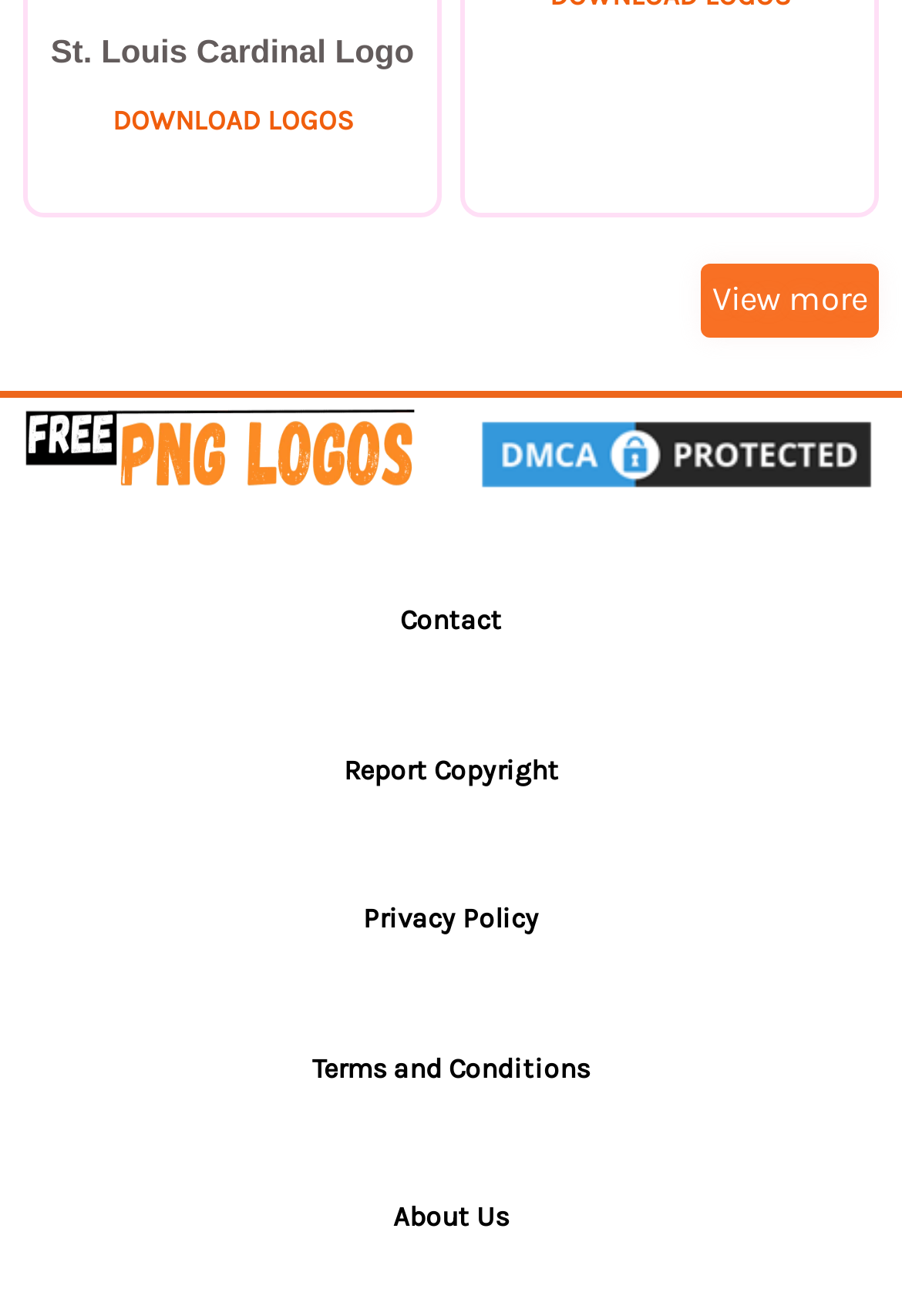Find the bounding box coordinates of the area that needs to be clicked in order to achieve the following instruction: "View St. Louis Cardinal Logo". The coordinates should be specified as four float numbers between 0 and 1, i.e., [left, top, right, bottom].

[0.056, 0.025, 0.459, 0.053]